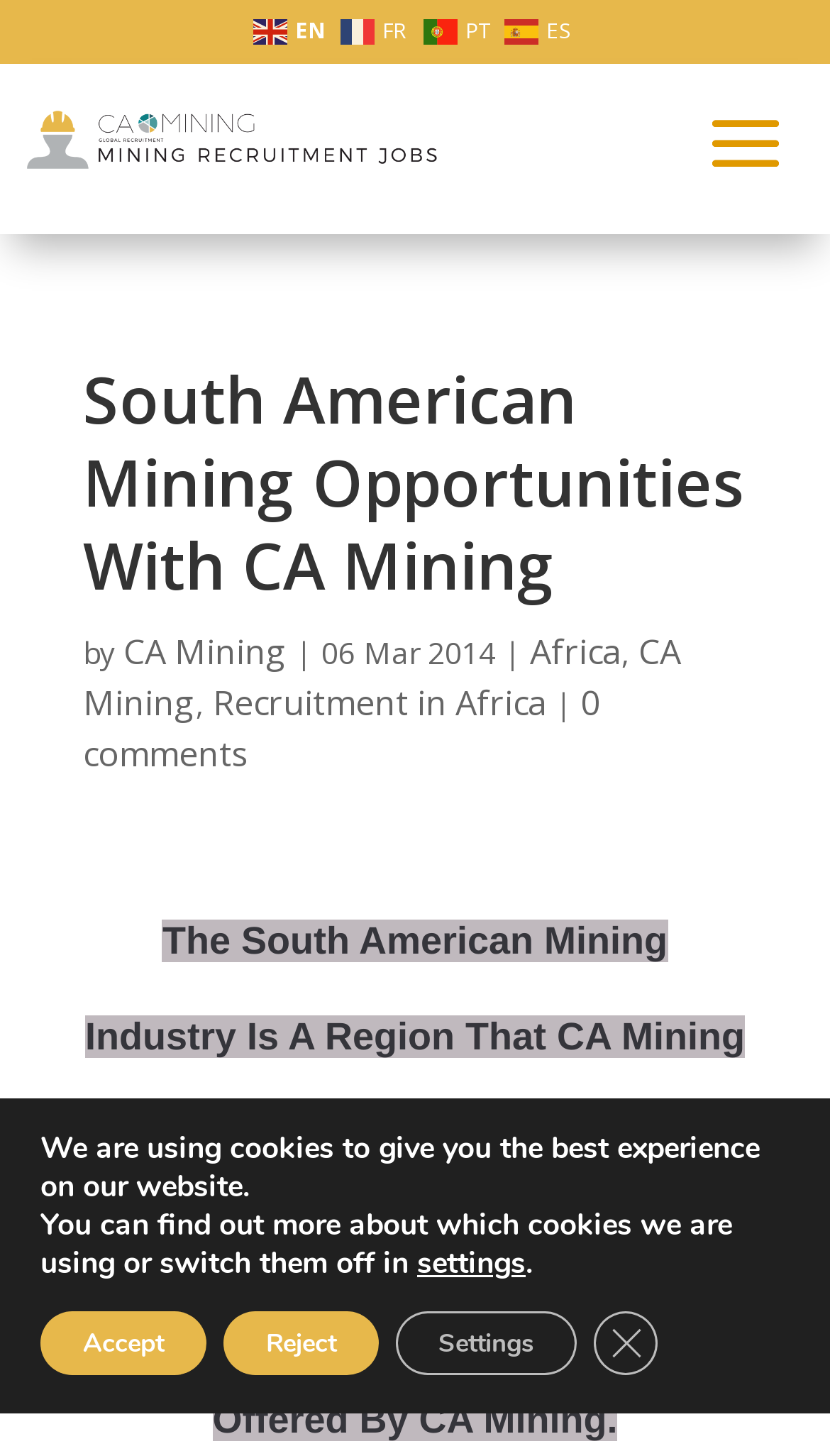Using the description: "CA Mining", identify the bounding box of the corresponding UI element in the screenshot.

[0.1, 0.431, 0.821, 0.498]